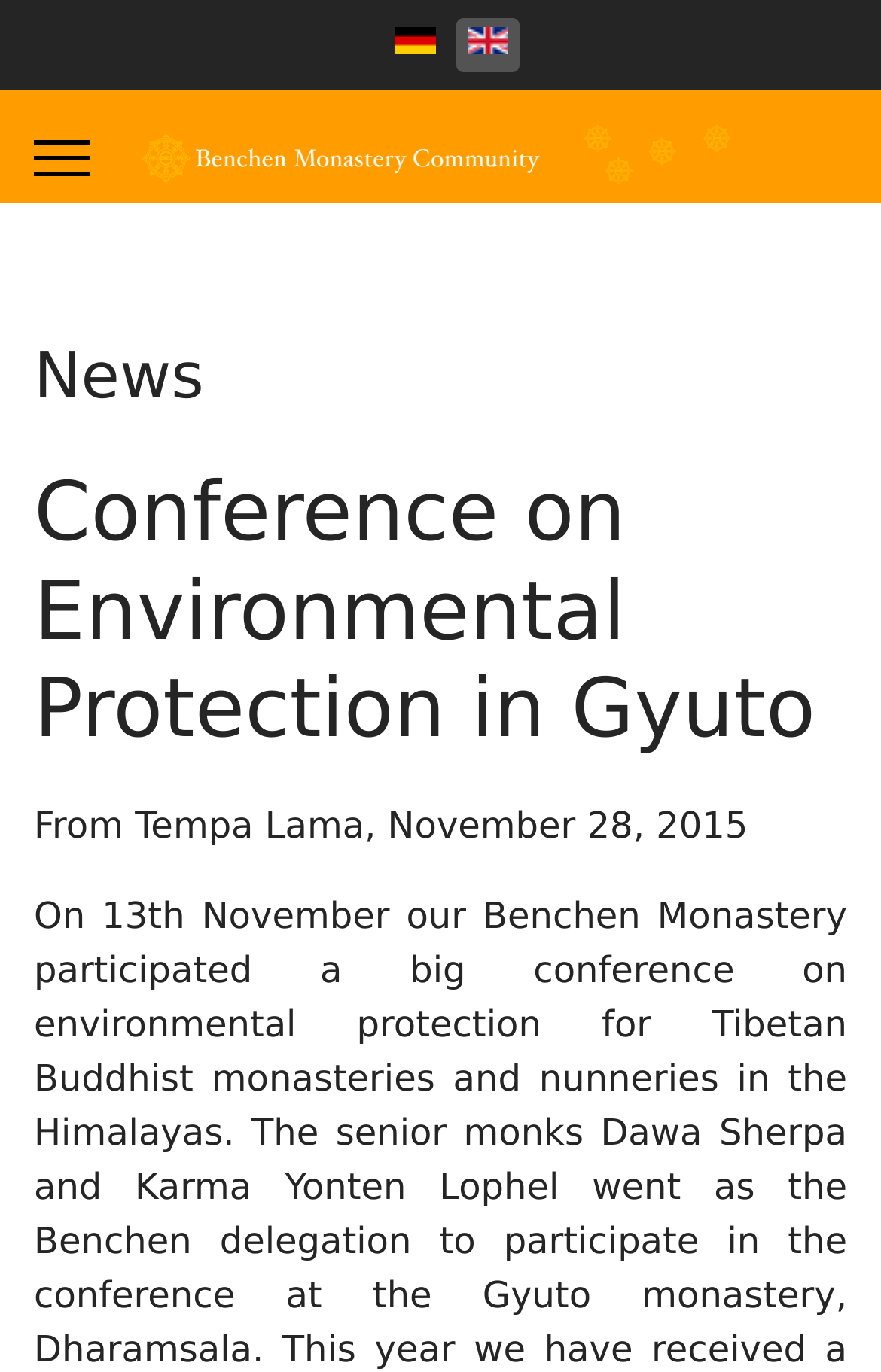Explain in detail what you observe on this webpage.

The webpage is about the Benchen Monastery Community, specifically highlighting a conference on environmental protection in Gyuto. At the top right corner, there are two language options, "German" and "English (UK)", each accompanied by a small flag icon. 

Below the language options, there is a prominent logo of the Benchen Monastery Community, which is a clickable link. 

On the top left side, there is a hidden "Menu" link. 

The main content of the webpage is divided into sections, with a "News" heading at the top, followed by a more specific heading "Conference on Environmental Protection in Gyuto". 

Under these headings, there is a paragraph of text, which appears to be a news article or a blog post, written by Tempa Lama and dated November 28, 2015. The article discusses the monastery's participation in a conference on environmental protection for Tibetan Buddhist monasteries and nunneries in the Himalayas, attended by senior monks Dawa Sherpa and Karma Yonten.